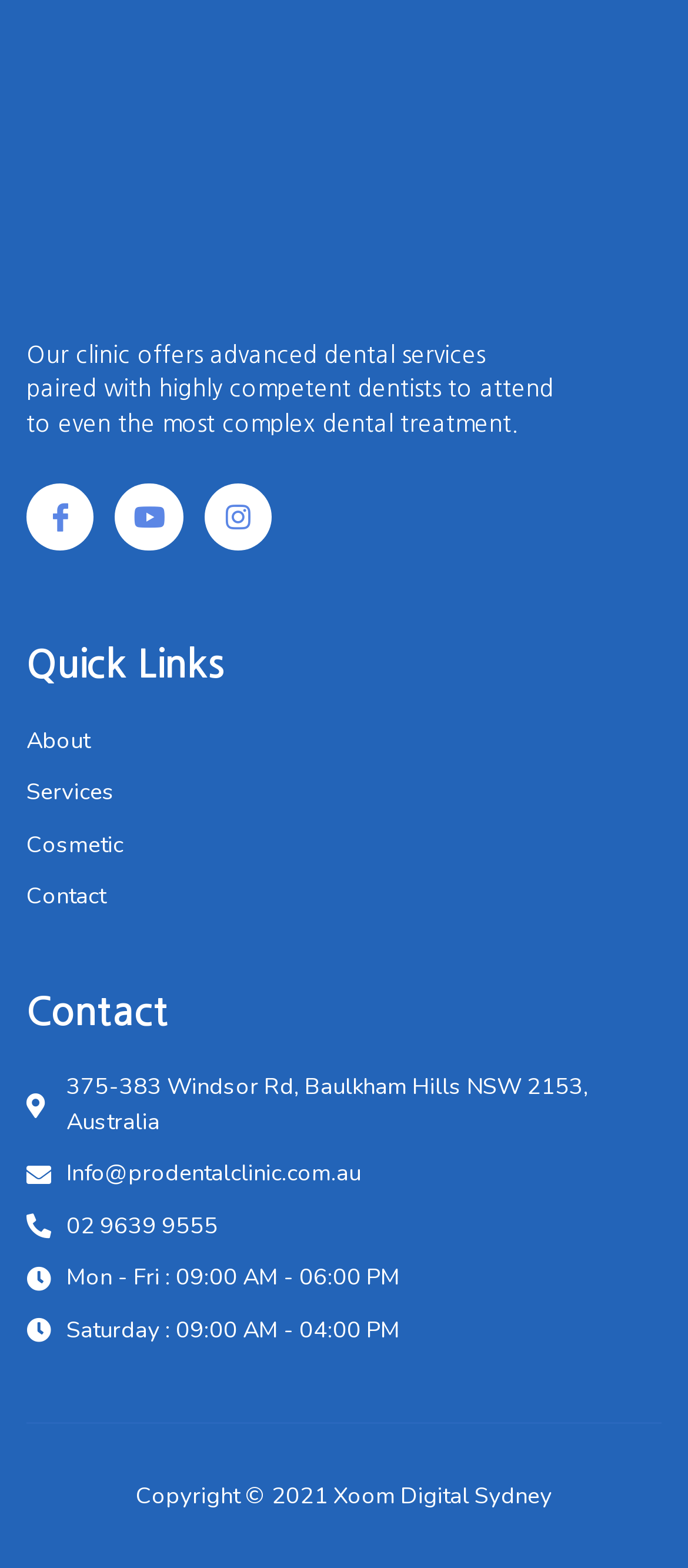Can you find the bounding box coordinates for the UI element given this description: "Xoom Digital Sydney"? Provide the coordinates as four float numbers between 0 and 1: [left, top, right, bottom].

[0.485, 0.944, 0.803, 0.965]